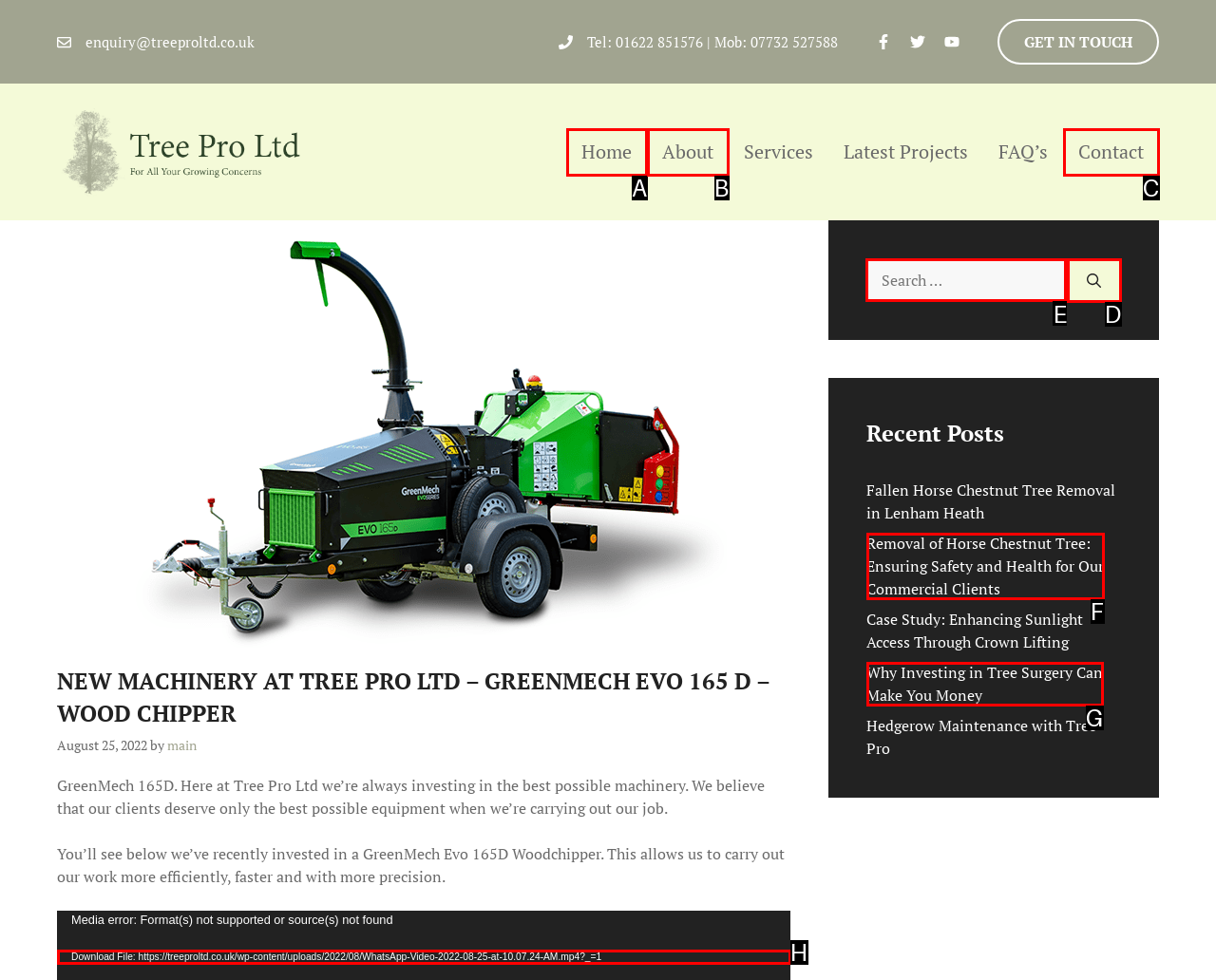Which letter corresponds to the correct option to complete the task: Search for something?
Answer with the letter of the chosen UI element.

E